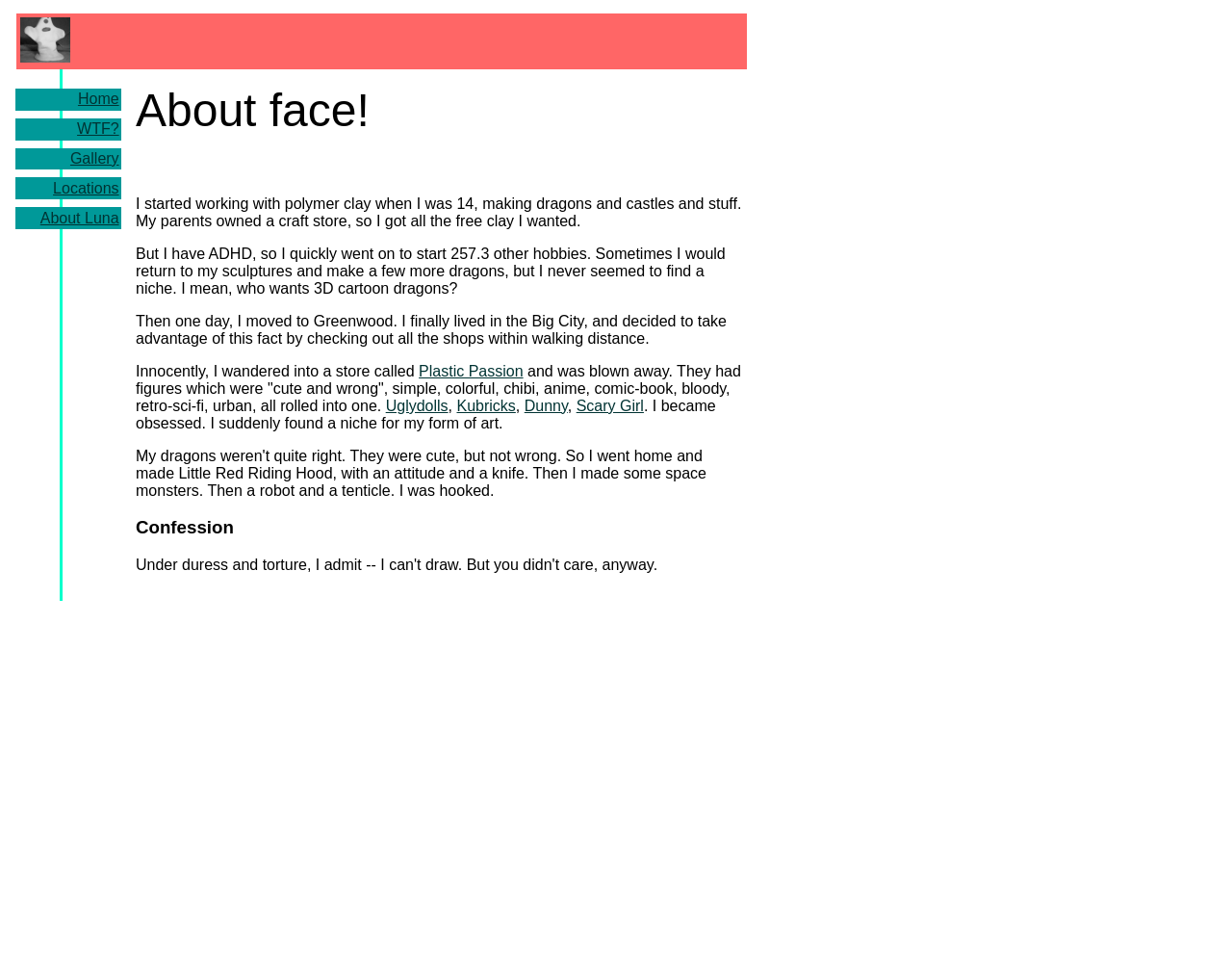What is the name of the store the author wandered into?
Provide a detailed and extensive answer to the question.

The text states, 'Innocently, I wandered into a store called Plastic Passion and was blown away.'